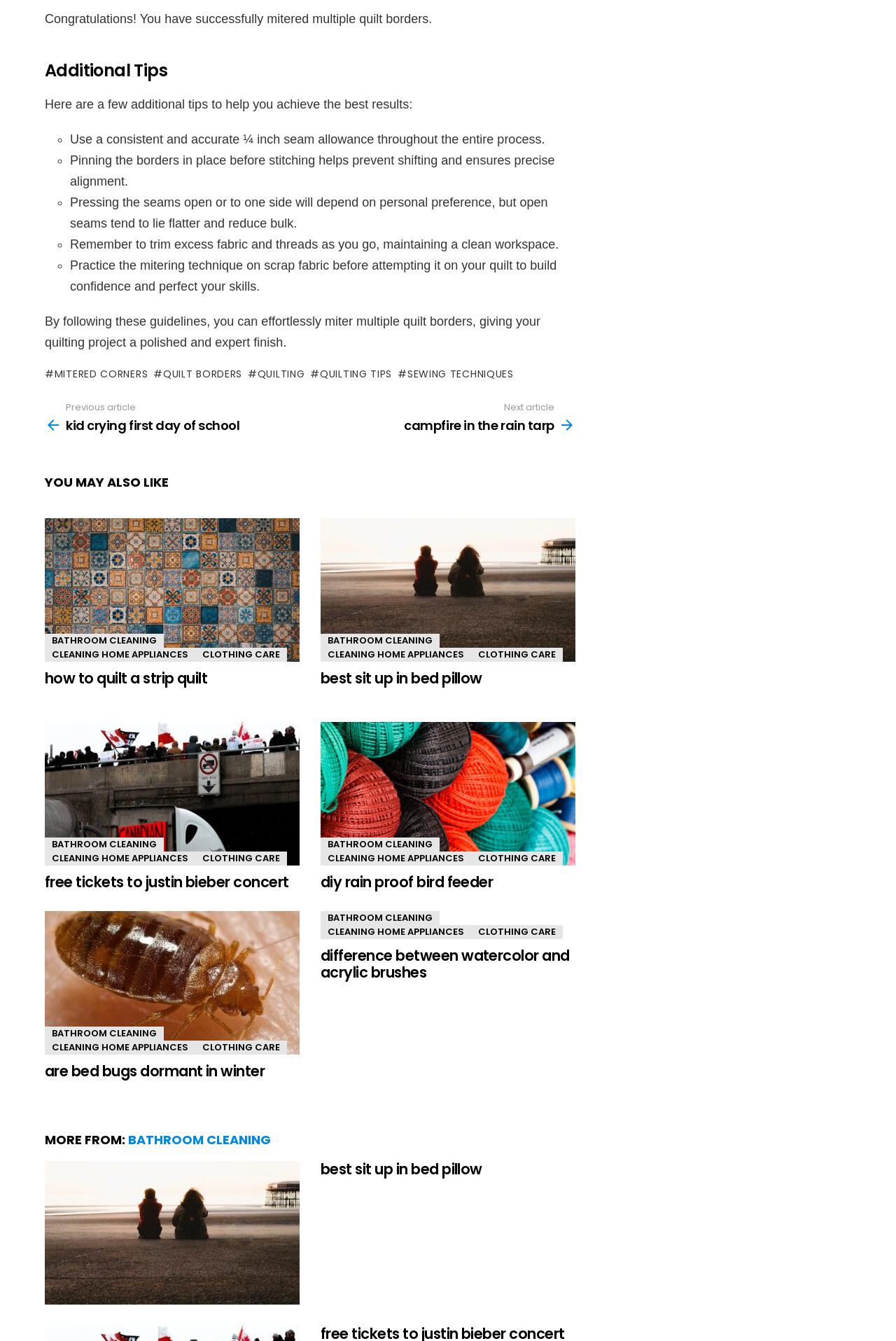Given the webpage screenshot and the description, determine the bounding box coordinates (top-left x, top-left y, bottom-right x, bottom-right y) that define the location of the UI element matching this description: Cleaning Home Appliances

[0.358, 0.69, 0.526, 0.7]